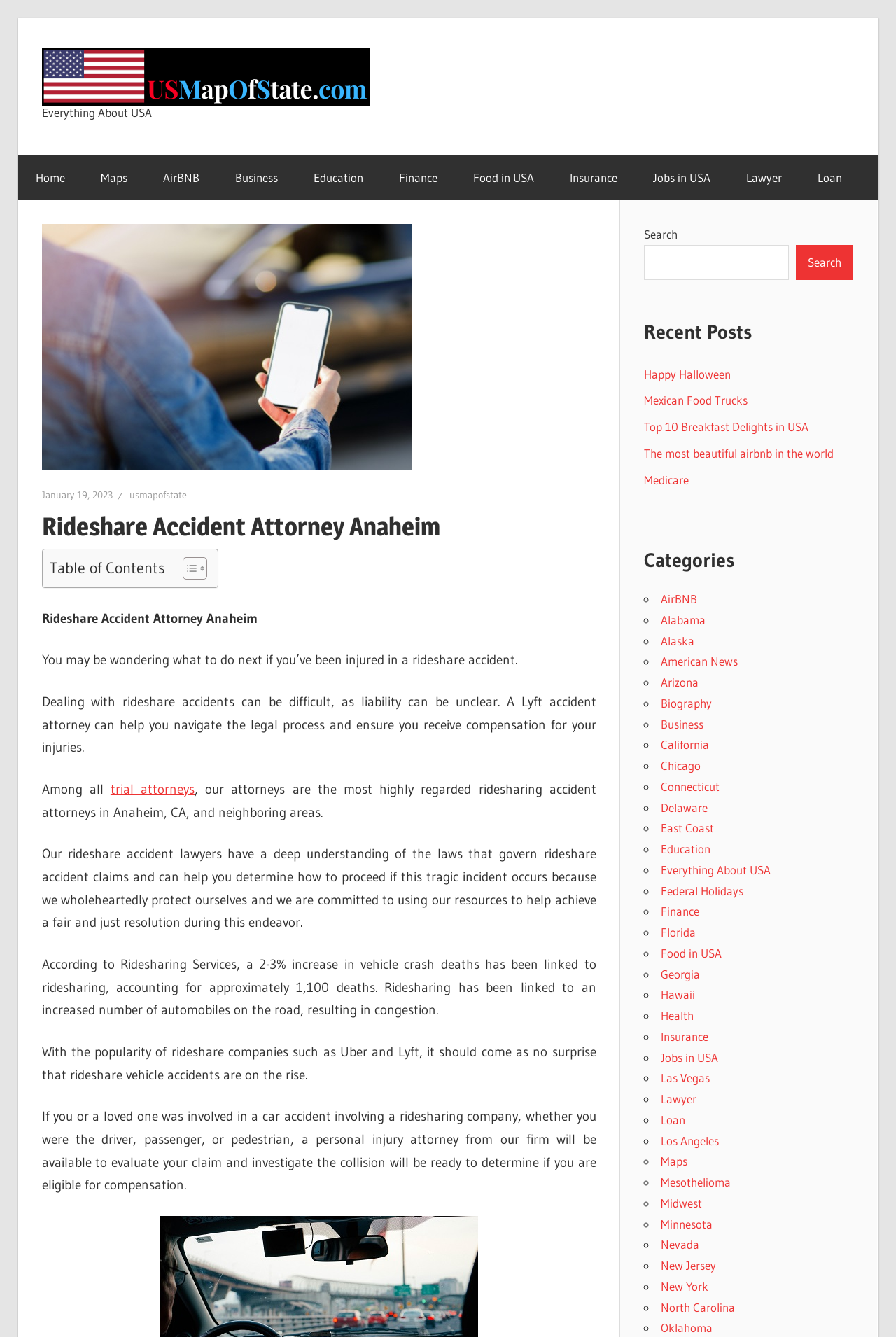What is the name of the ridesharing company mentioned on the webpage?
Answer the question with a thorough and detailed explanation.

The webpage mentions Uber and Lyft as examples of ridesharing companies, and discusses the rise of rideshare vehicle accidents involving these companies.